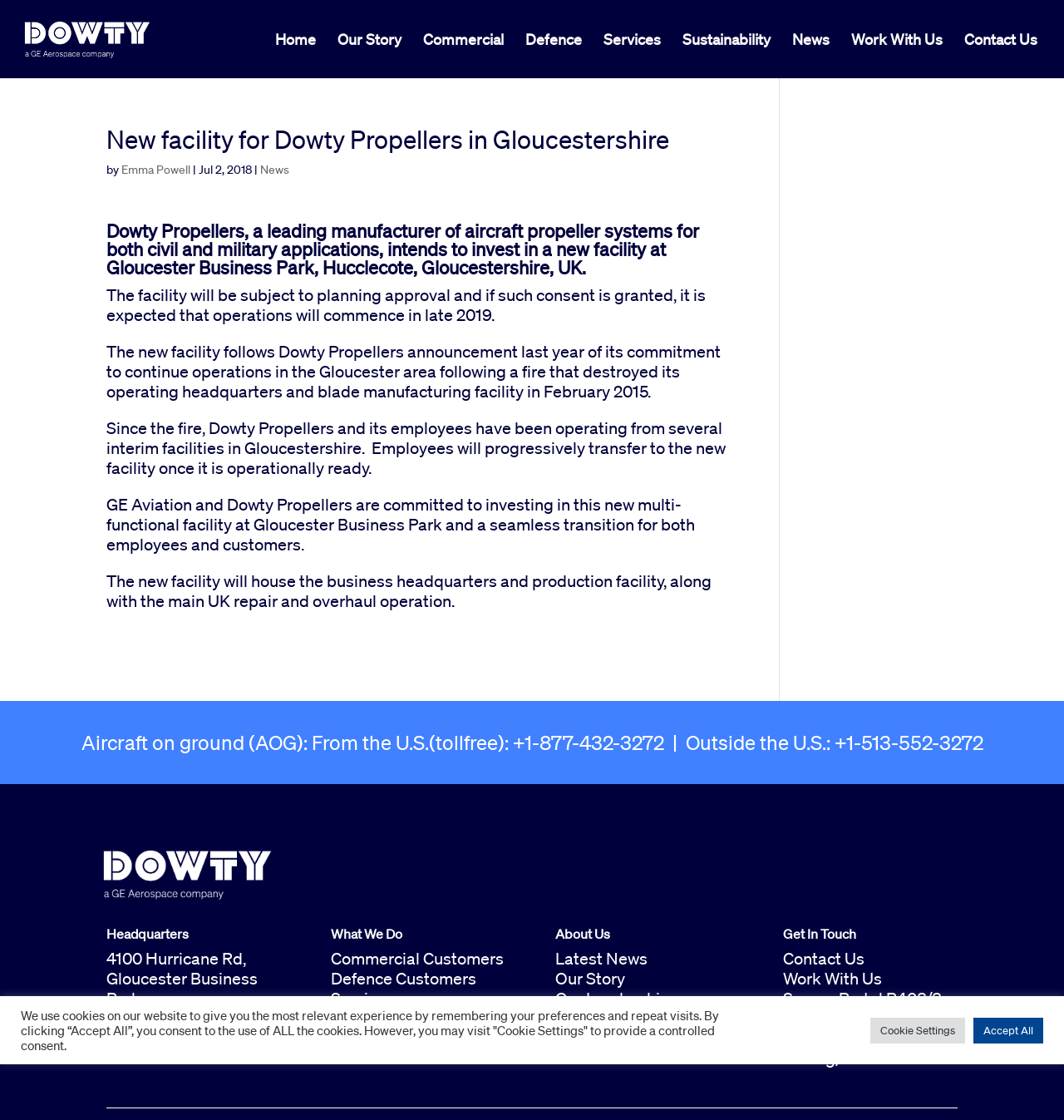Please identify the coordinates of the bounding box that should be clicked to fulfill this instruction: "Click Dowty Propellers".

[0.025, 0.025, 0.183, 0.042]